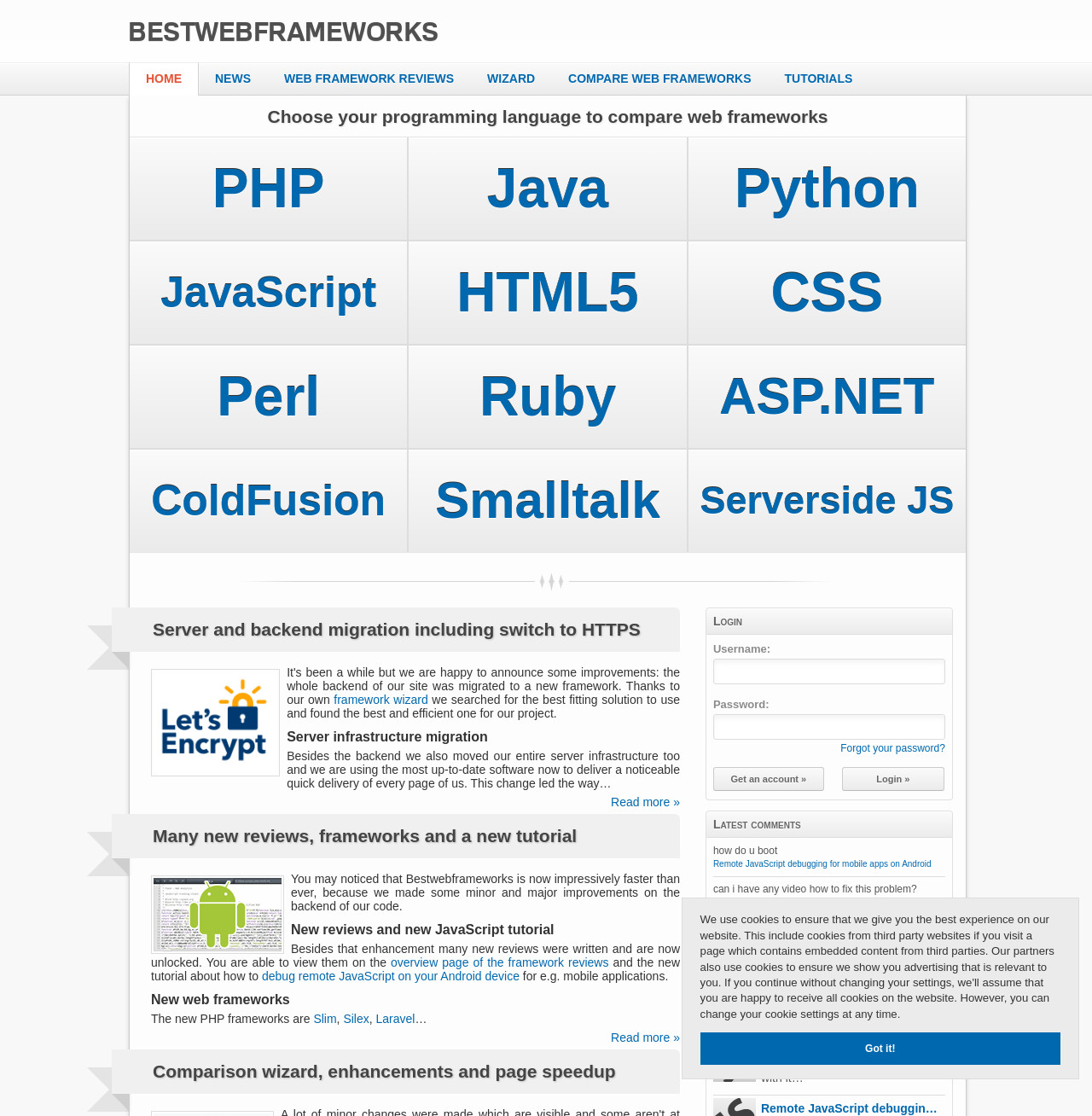Extract the main headline from the webpage and generate its text.

Choose your programming language to compare web frameworks